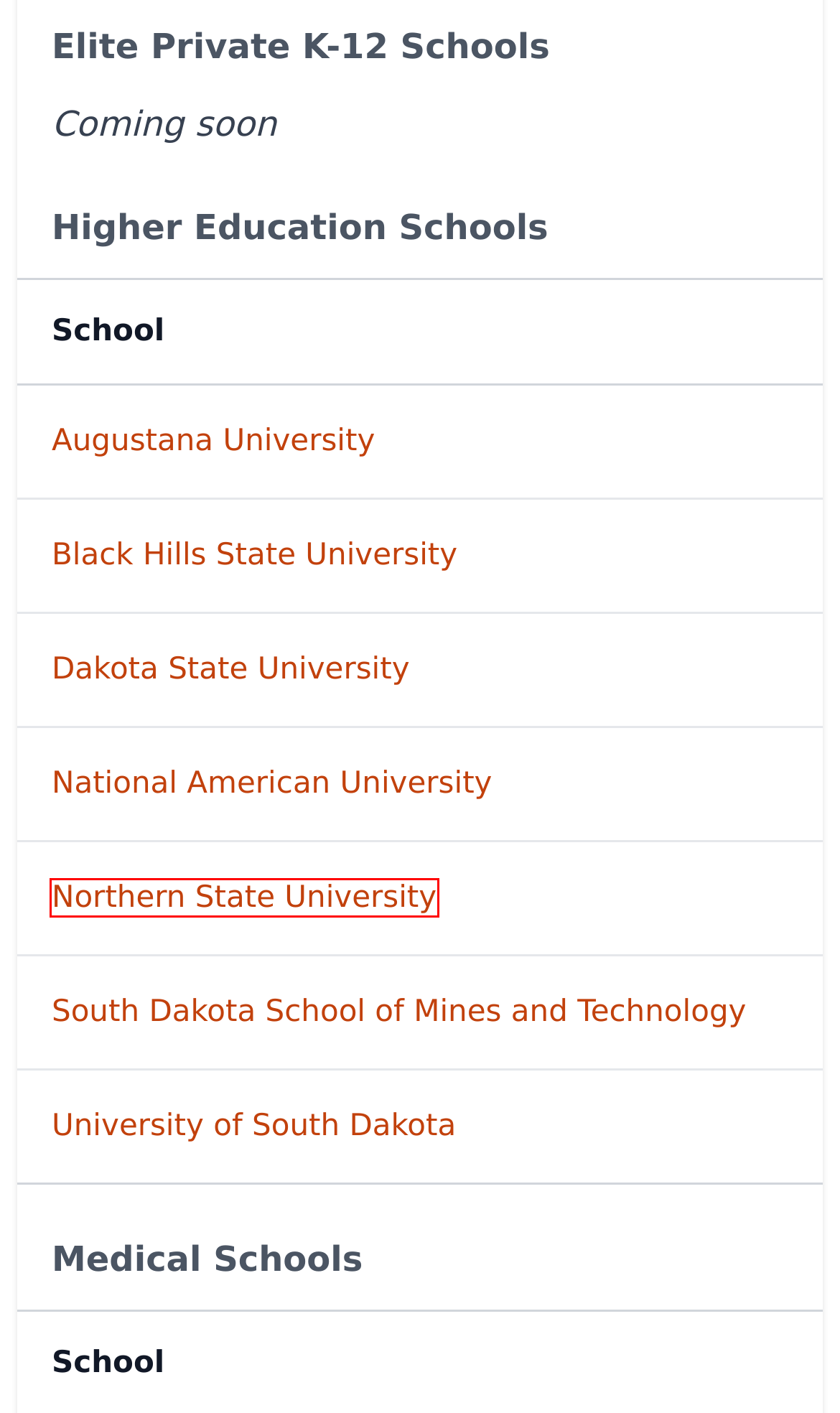You have a screenshot of a webpage where a red bounding box highlights a specific UI element. Identify the description that best matches the resulting webpage after the highlighted element is clicked. The choices are:
A. University of South Dakota | Critical Race Training in Education
B. Black Hills State University | Critical Race Training in Education
C. Augustana University | Critical Race Training in Education
D. Northern State University | Critical Race Training in Education
E. Dakota State University | Critical Race Training in Education
F. National American University | Critical Race Training in Education
G. Fundraising General | Legal Insurrection Foundation
H. South Dakota School of Mines and Technology | Critical Race Training in Education

D